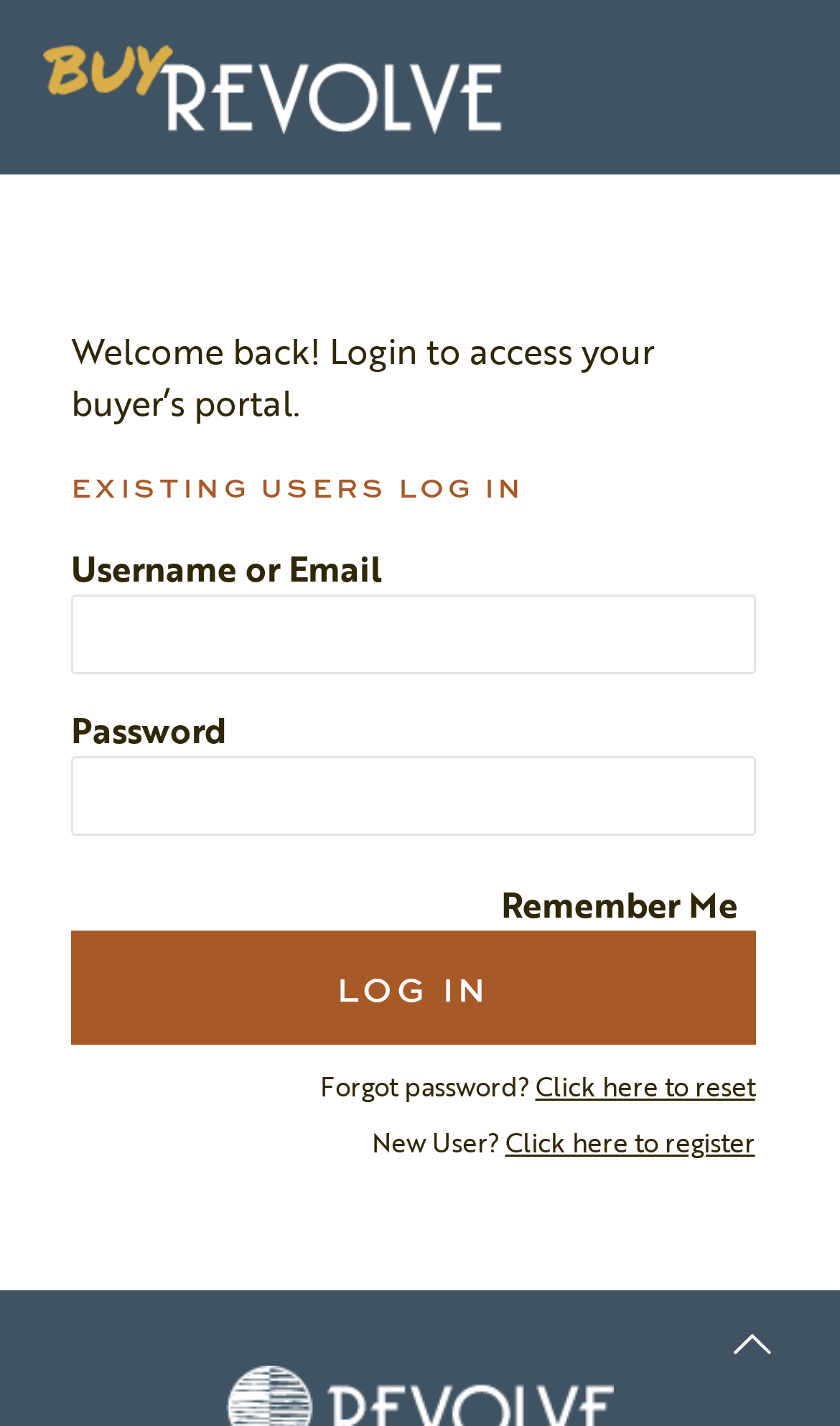What can I do if I forgot my password?
Respond to the question with a single word or phrase according to the image.

Click here to reset